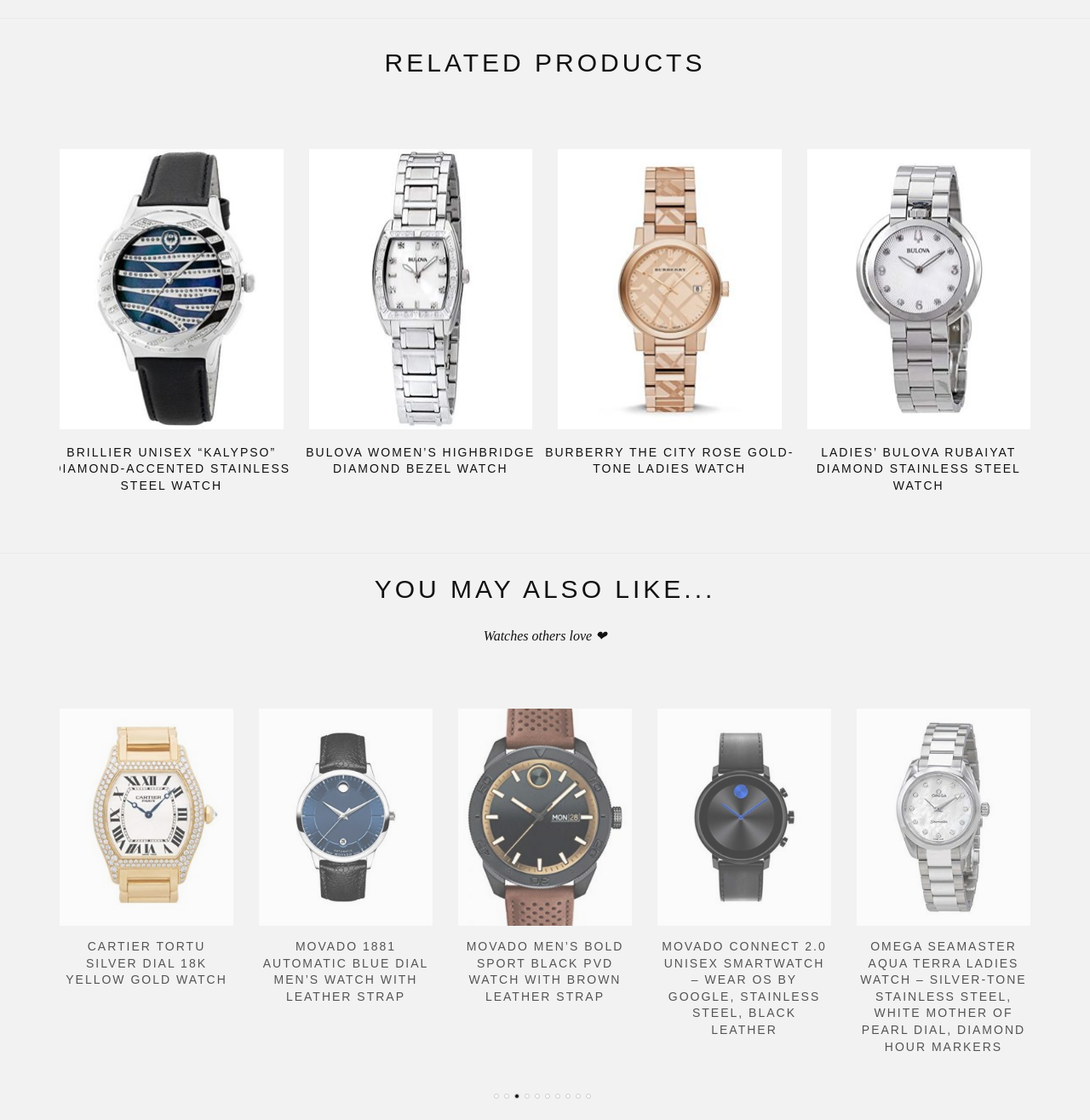Provide a short answer using a single word or phrase for the following question: 
What is the common phrase found in all 'See at Amazon' links?

SEE AT AMAZON